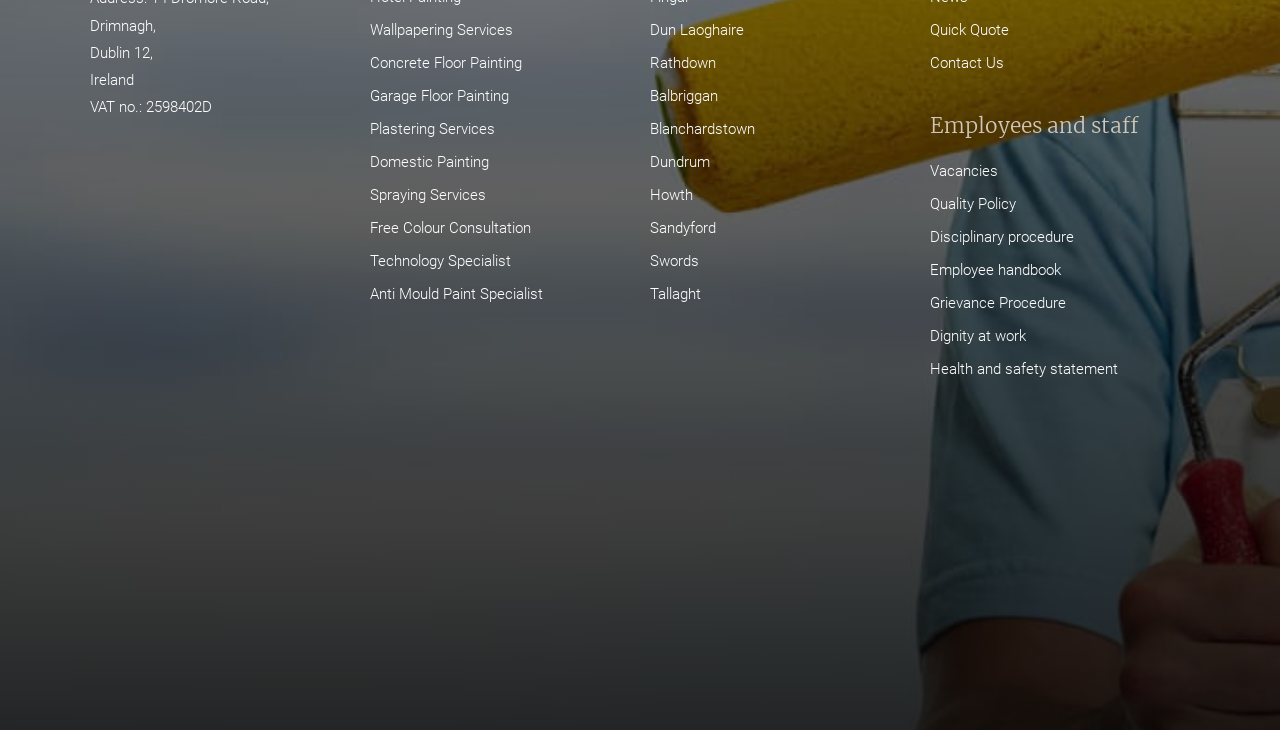Locate the UI element described by Sandyford in the provided webpage screenshot. Return the bounding box coordinates in the format (top-left x, top-left y, bottom-right x, bottom-right y), ensuring all values are between 0 and 1.

[0.508, 0.301, 0.559, 0.325]